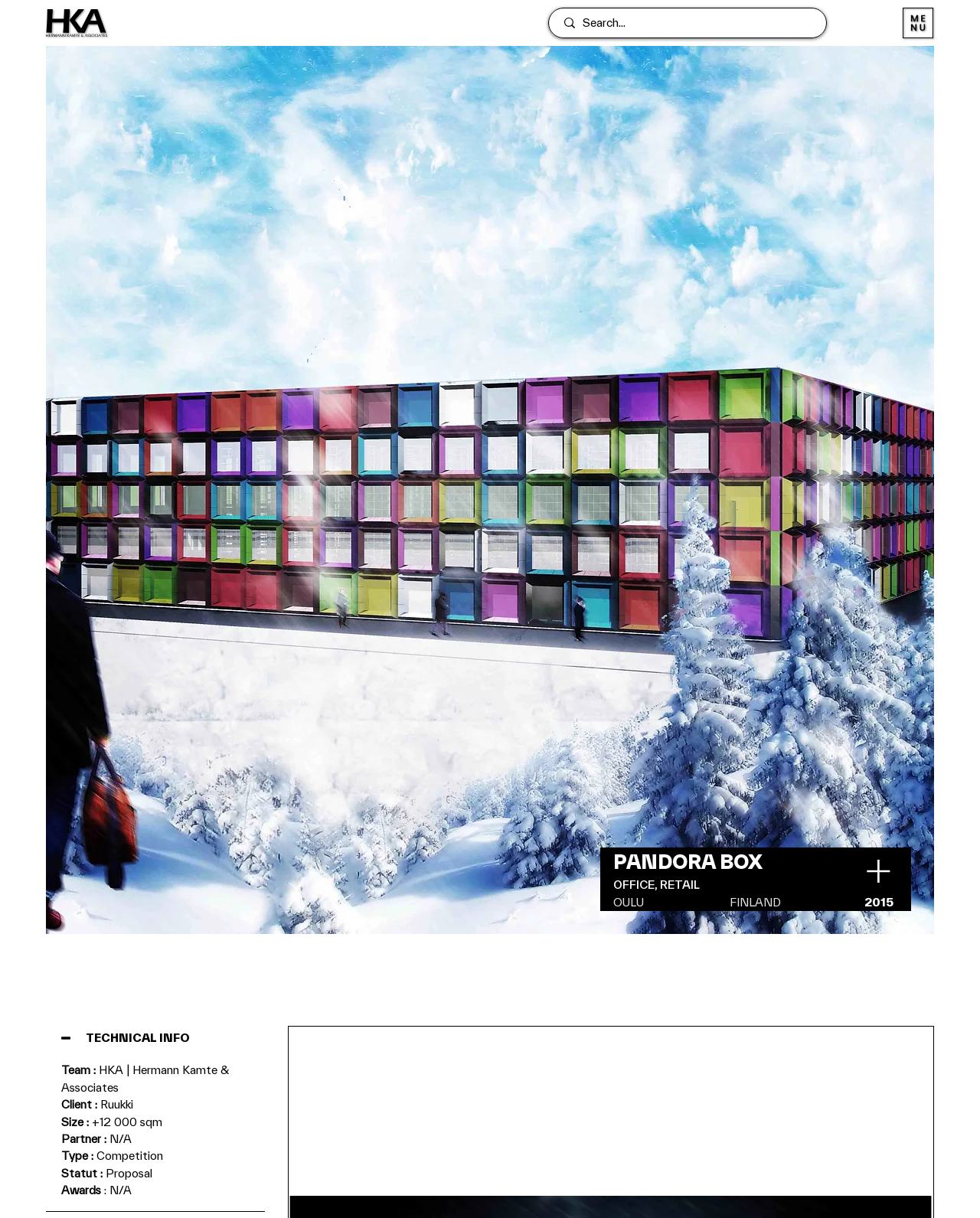What is the size of the project?
Can you give a detailed and elaborate answer to the question?

I found the answer by looking at the 'TECHNICAL INFO' section, where it says 'Size :' and then '+12 000 sqm' below it, indicating that it's the size of the project.